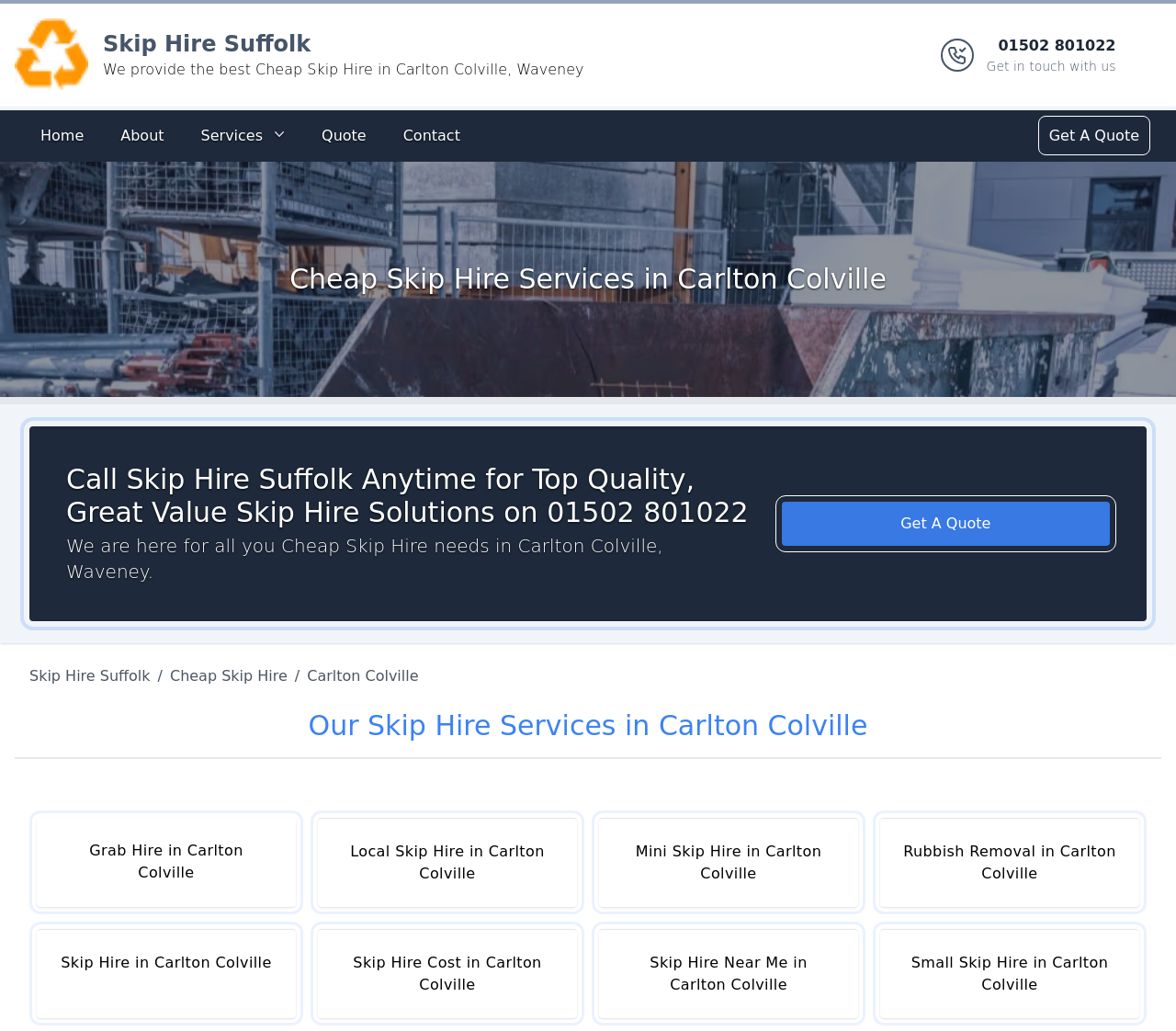Using the image as a reference, answer the following question in as much detail as possible:
What types of skip hire services are provided by Skip Hire Suffolk?

I found the types of services by looking at the links provided in the 'Our Skip Hire Services in Carlton Colville' section.